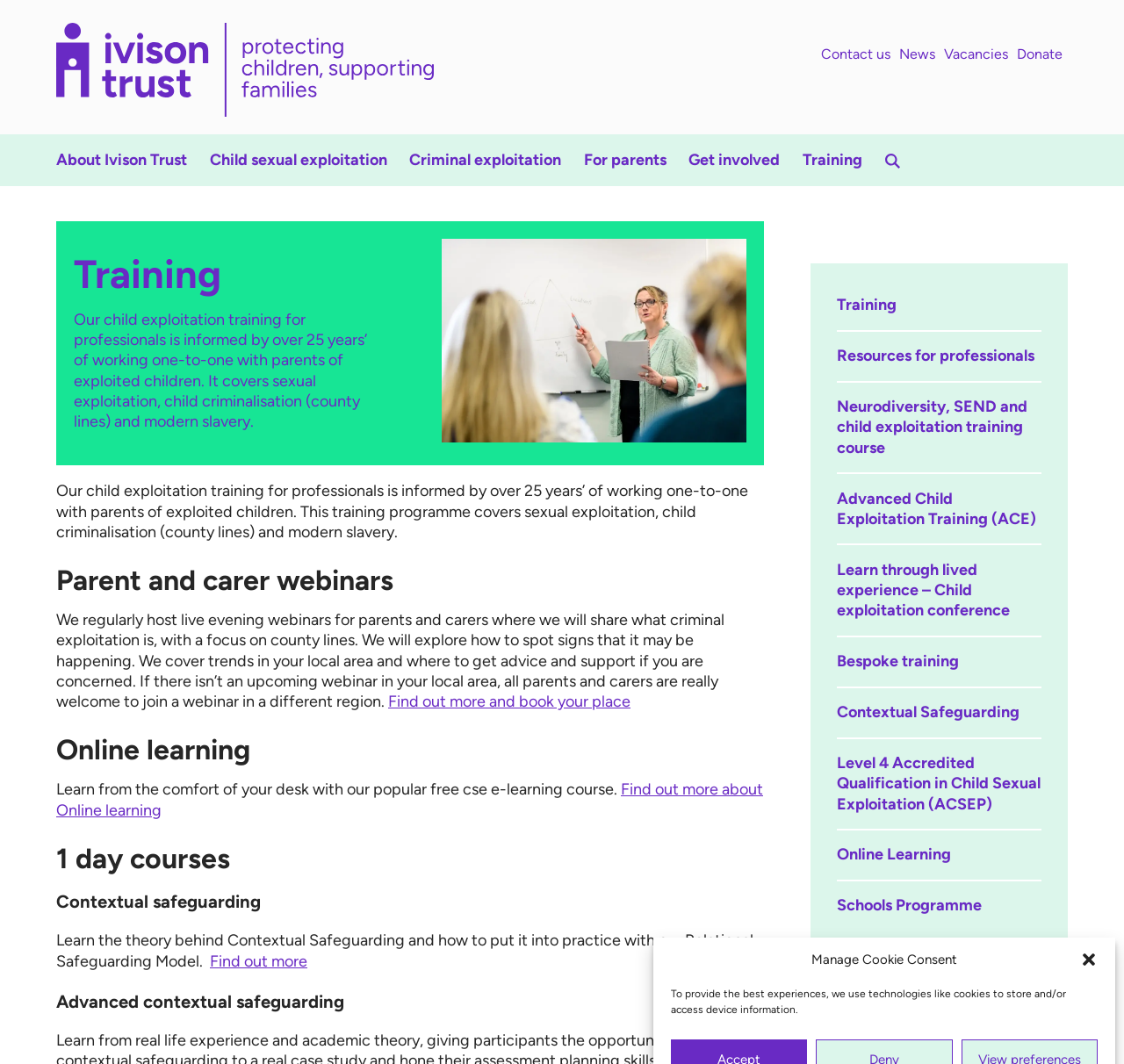What is the focus of the 'Contextual Safeguarding' section?
From the image, respond using a single word or phrase.

Relational Safeguarding Model